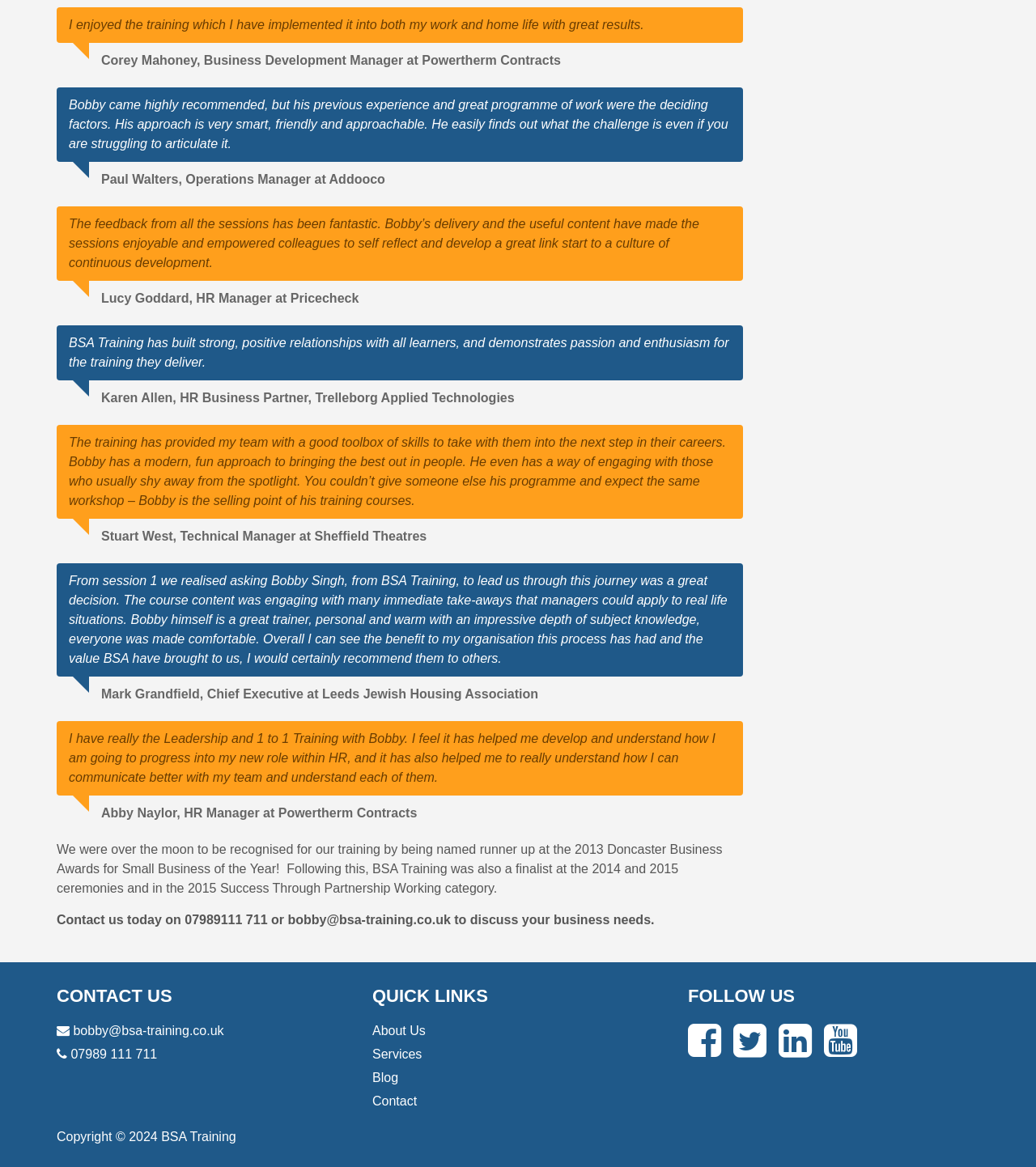Return the bounding box coordinates of the UI element that corresponds to this description: "Blog". The coordinates must be given as four float numbers in the range of 0 and 1, [left, top, right, bottom].

[0.359, 0.917, 0.384, 0.929]